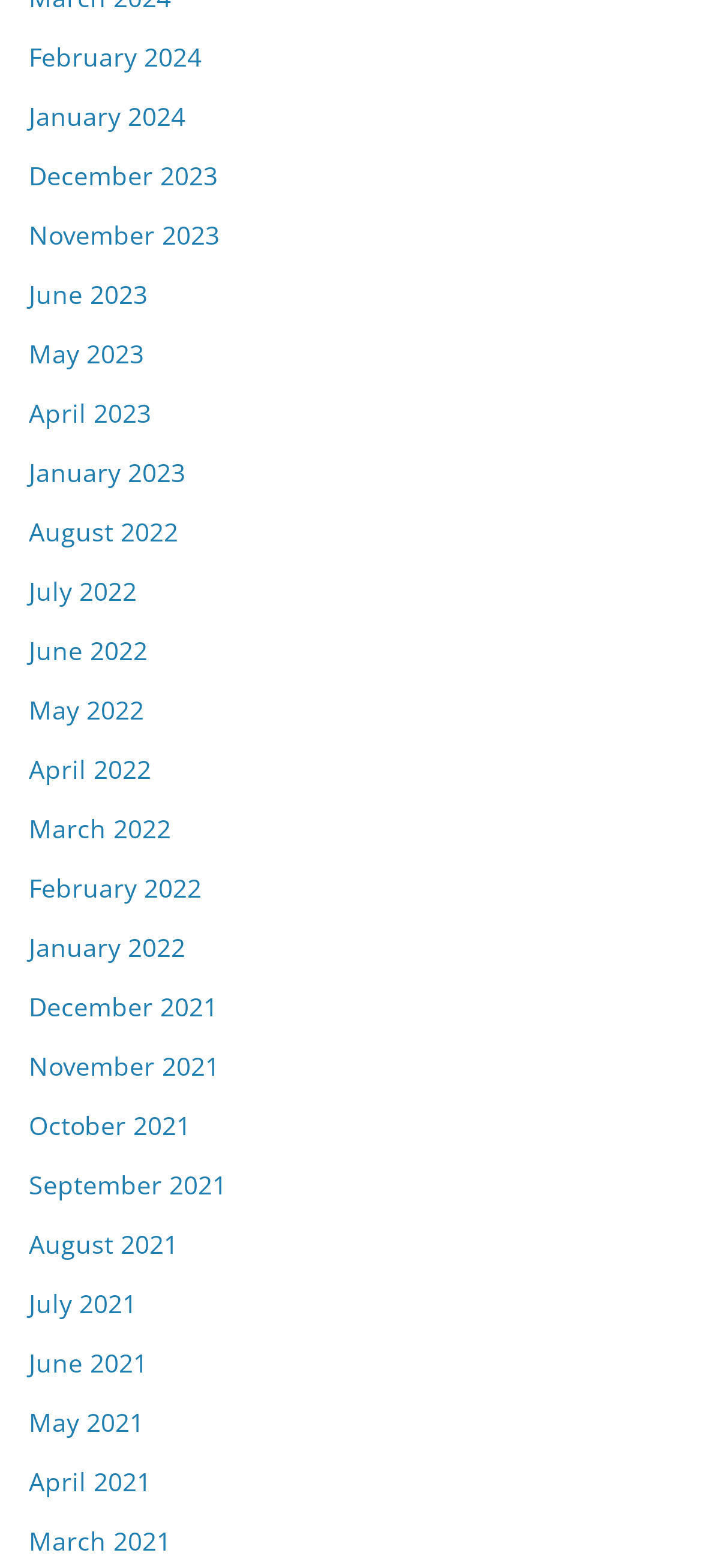Based on the element description Home, identify the bounding box coordinates for the UI element. The coordinates should be in the format (top-left x, top-left y, bottom-right x, bottom-right y) and within the 0 to 1 range.

None